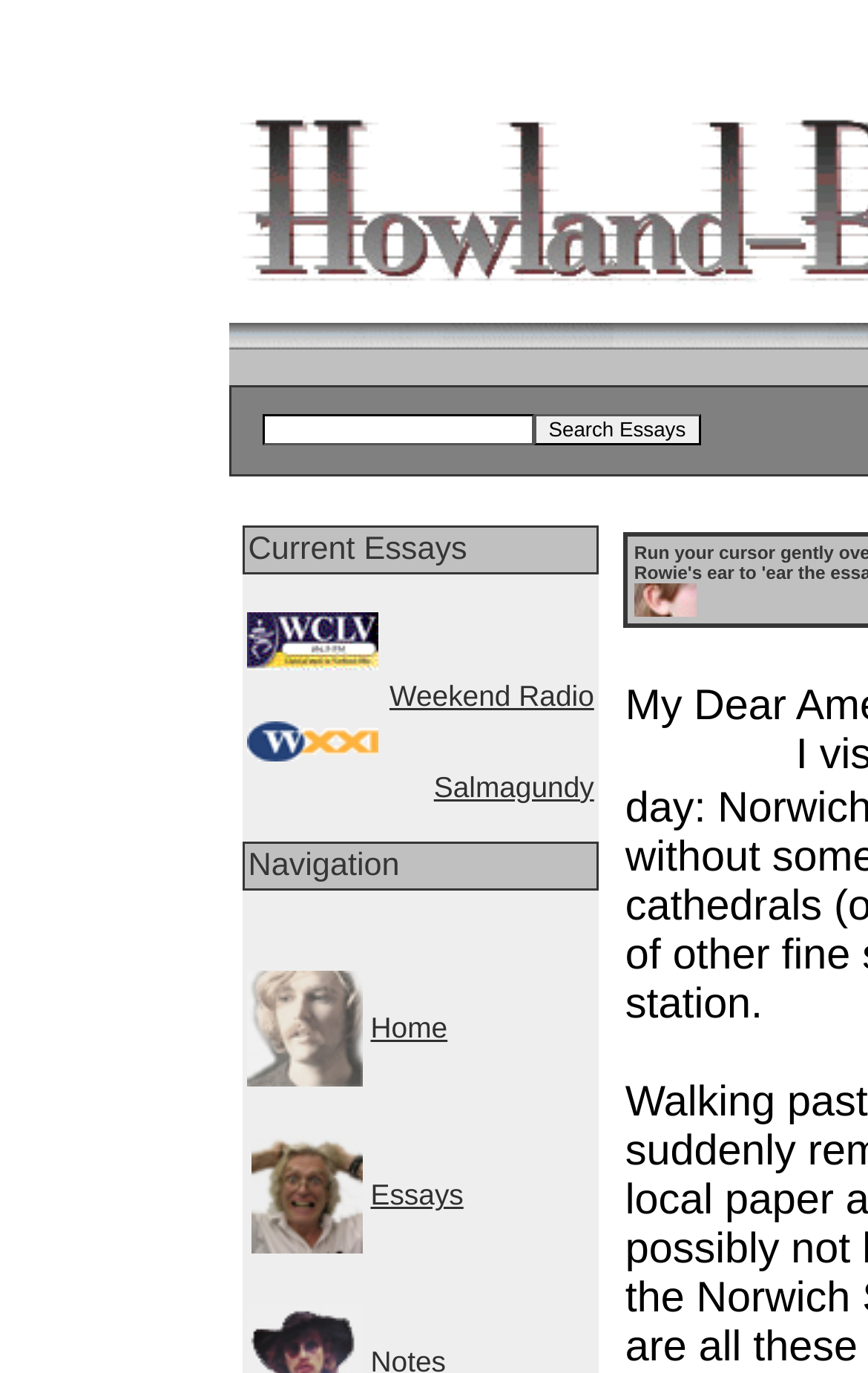What is the link text in the fifth row?
Relying on the image, give a concise answer in one word or a brief phrase.

Salmagundy